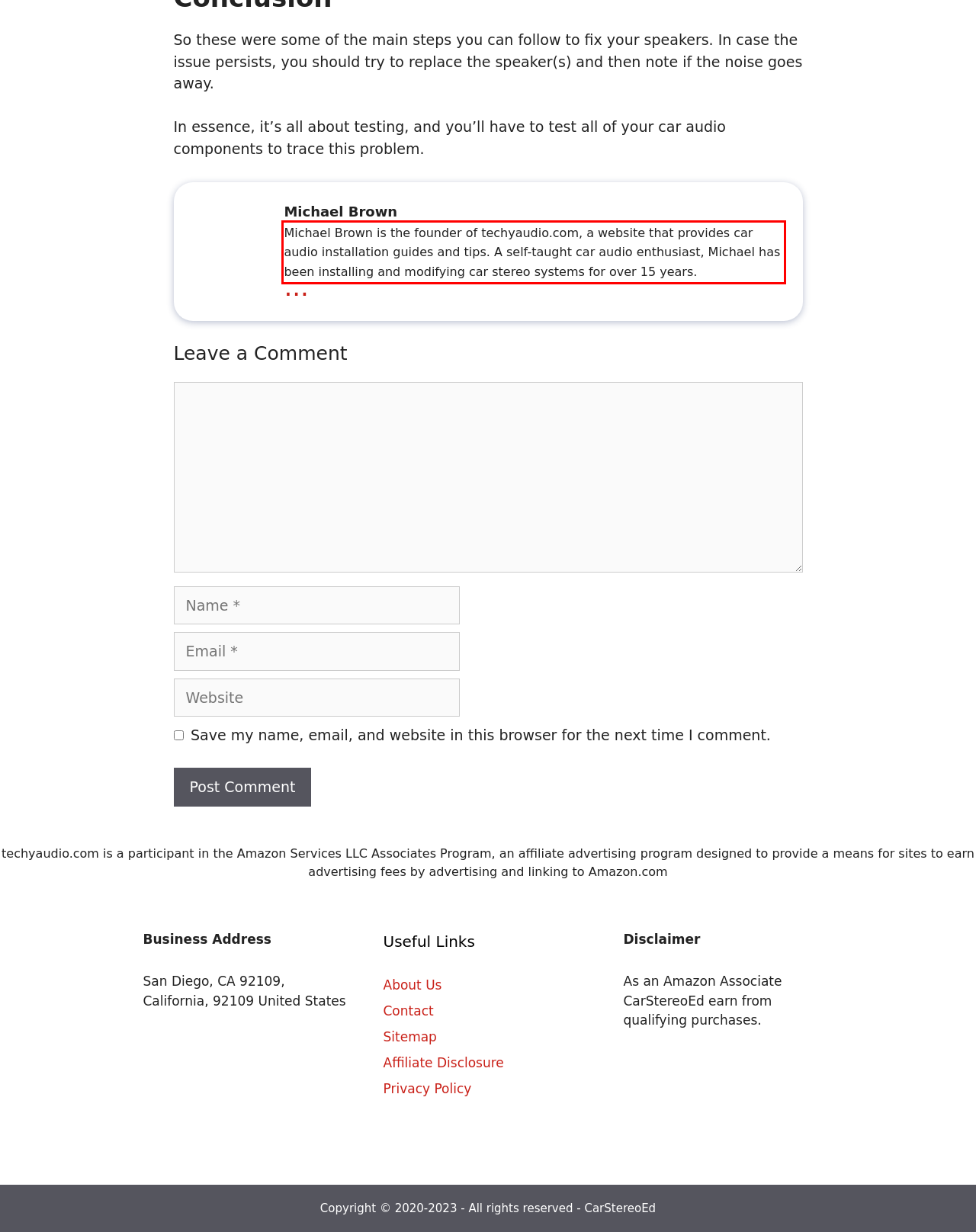Identify the text inside the red bounding box on the provided webpage screenshot by performing OCR.

Michael Brown is the founder of techyaudio.com, a website that provides car audio installation guides and tips. A self-taught car audio enthusiast, Michael has been installing and modifying car stereo systems for over 15 years.